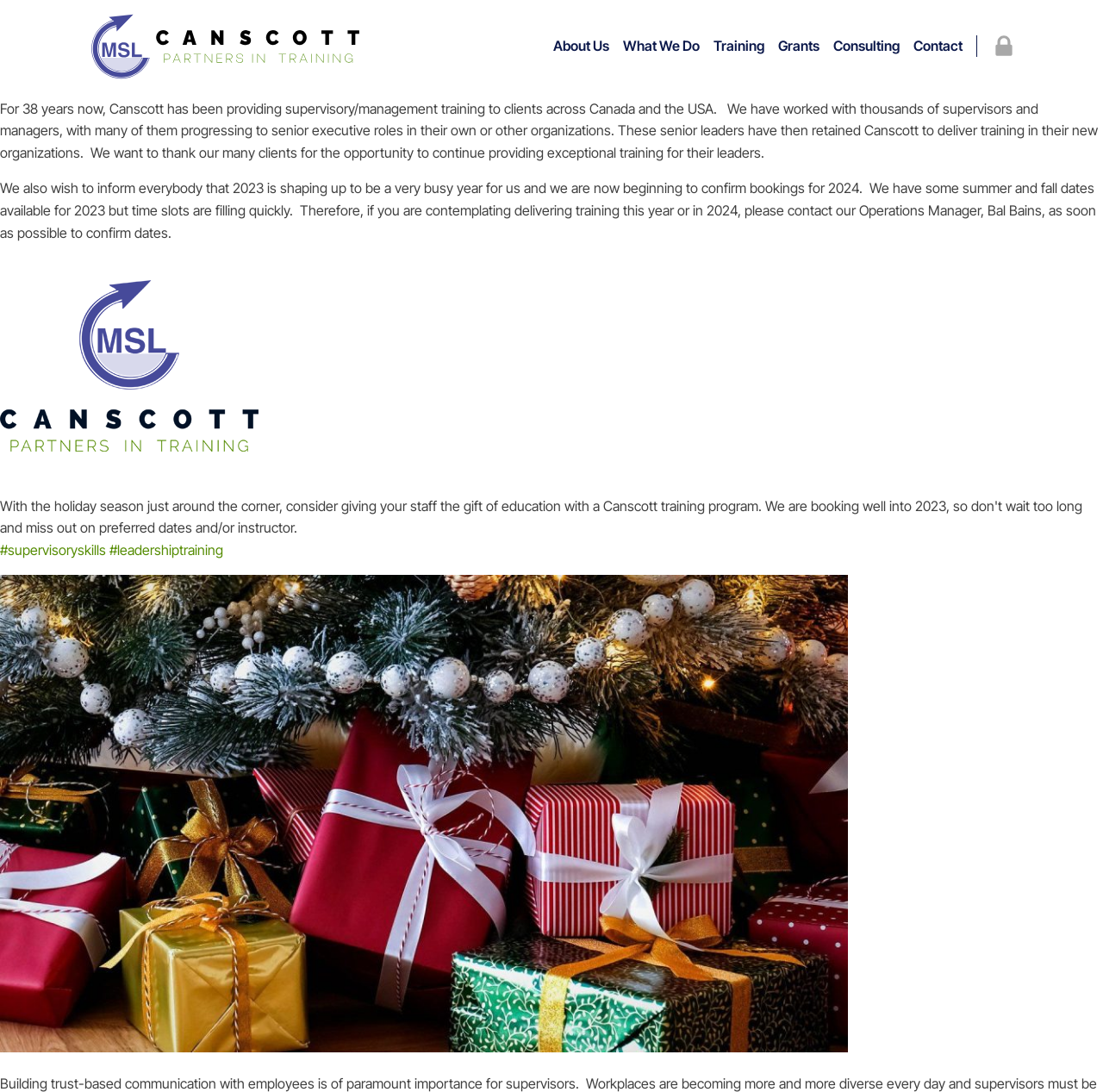Determine the bounding box coordinates of the region to click in order to accomplish the following instruction: "Click the Consulting link". Provide the coordinates as four float numbers between 0 and 1, specifically [left, top, right, bottom].

[0.755, 0.032, 0.816, 0.053]